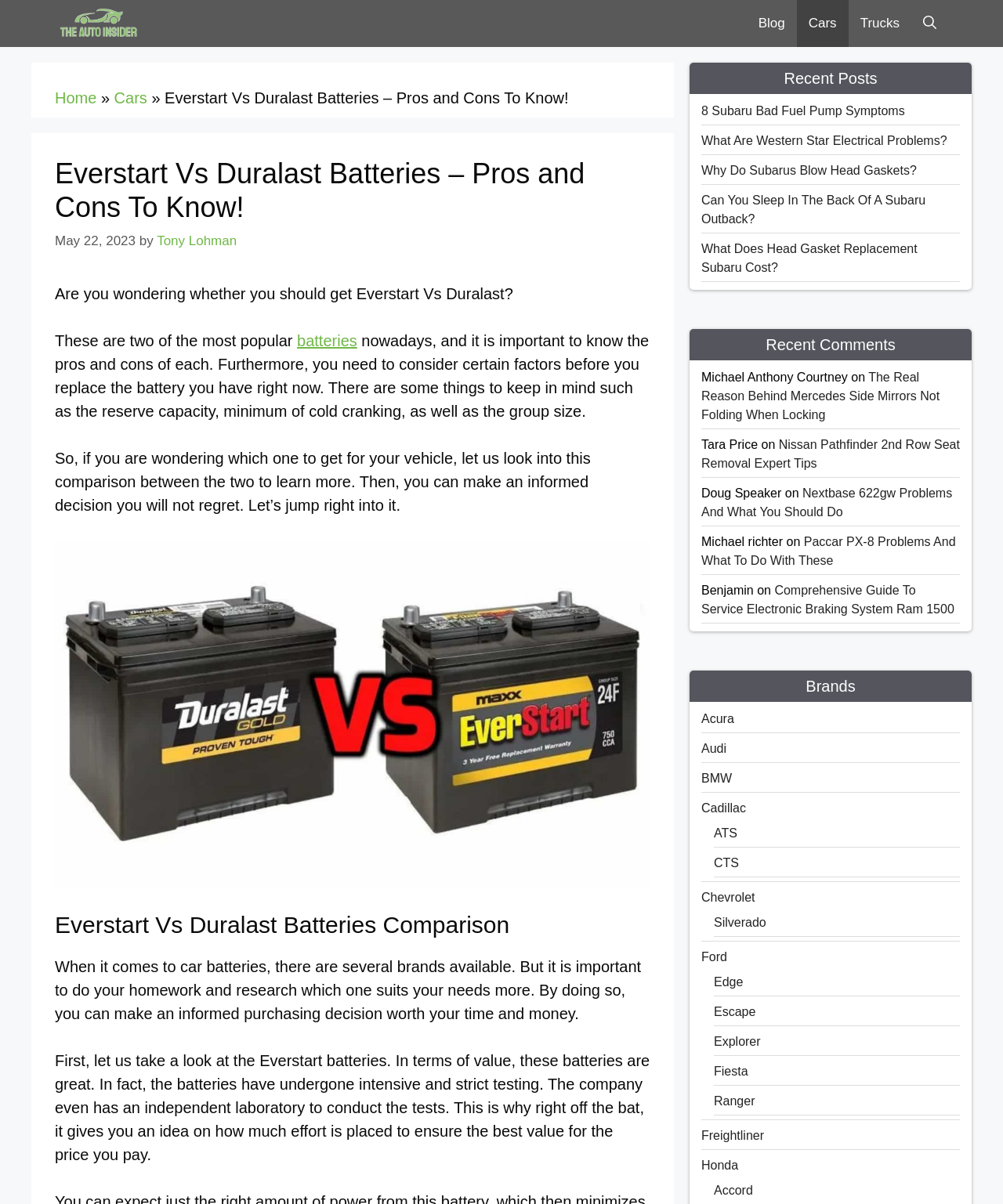What is the purpose of the webpage?
Answer with a single word or phrase by referring to the visual content.

To help users decide